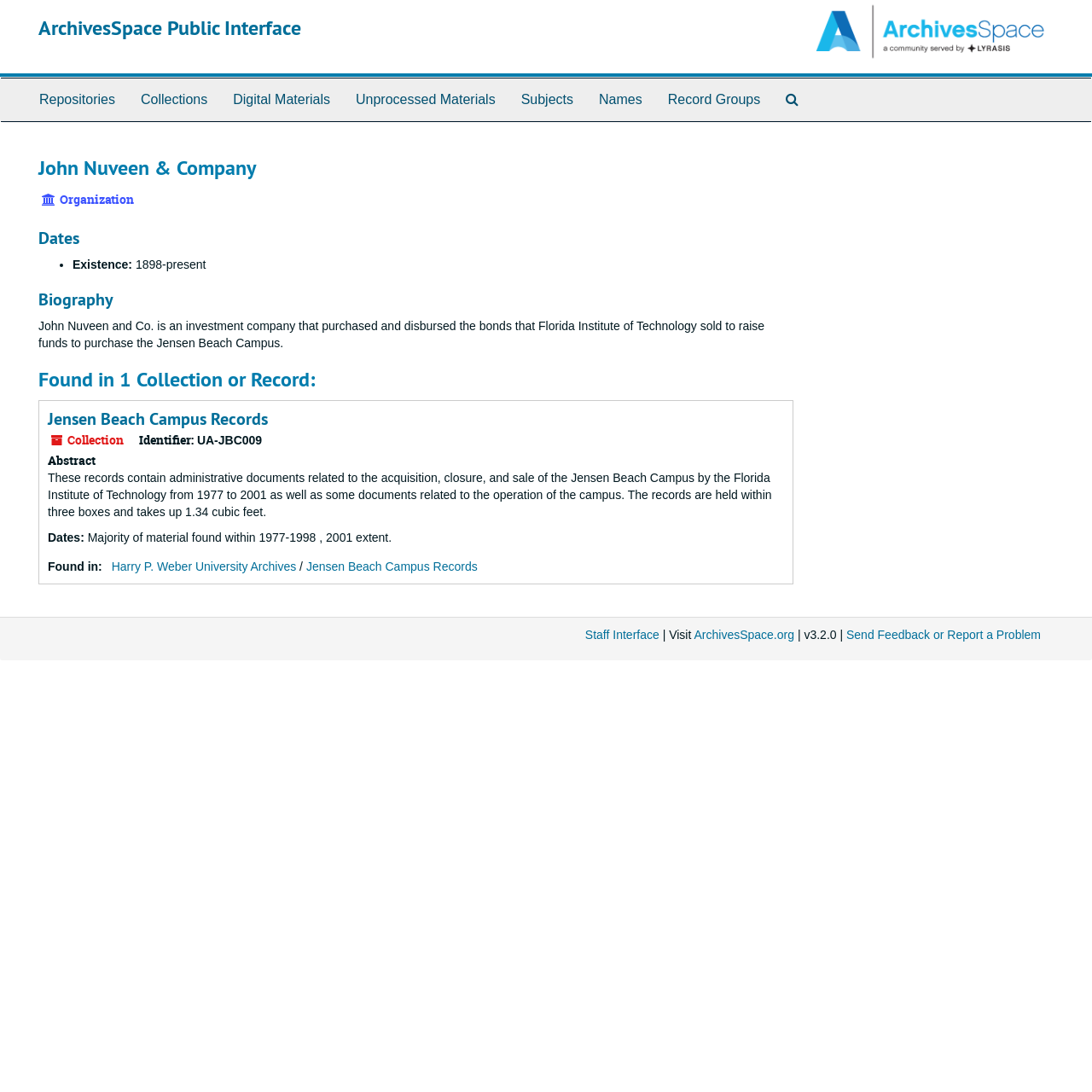Specify the bounding box coordinates (top-left x, top-left y, bottom-right x, bottom-right y) of the UI element in the screenshot that matches this description: Jensen Beach Campus Records

[0.044, 0.373, 0.245, 0.394]